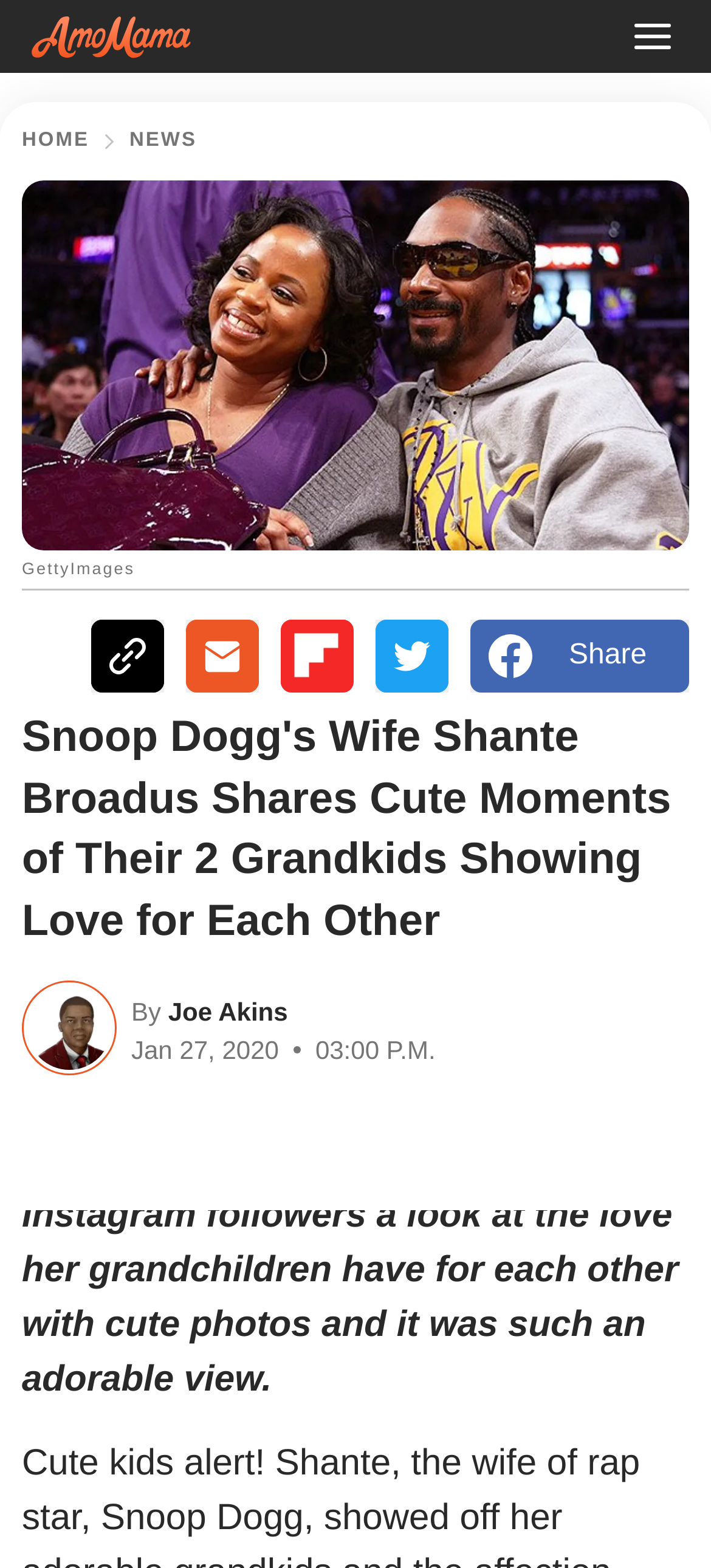How many grandchildren does Snoop Dogg have?
Answer the question in as much detail as possible.

The webpage's title mentions '2 Grandkids', which implies that Snoop Dogg has two grandchildren.